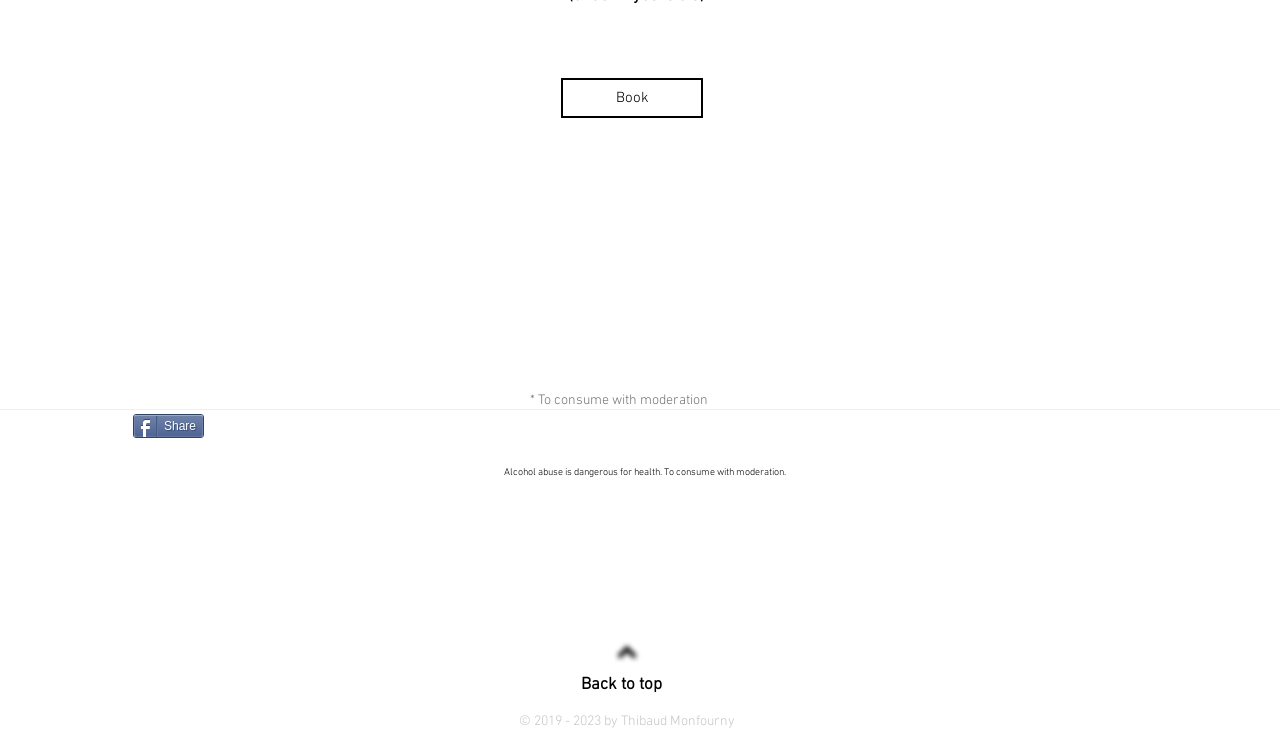Identify the bounding box of the HTML element described as: "Back to top".

[0.454, 0.922, 0.517, 0.949]